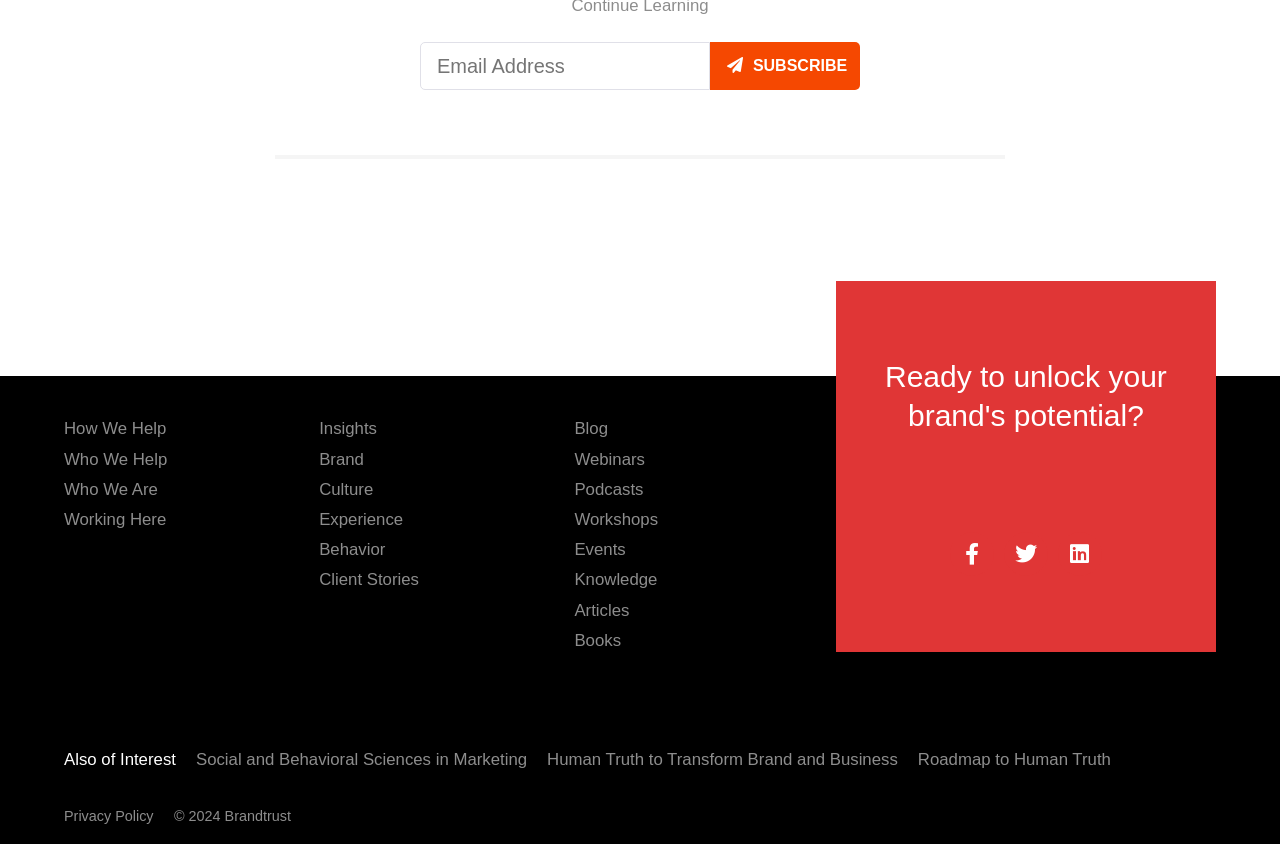Please find the bounding box for the following UI element description. Provide the coordinates in (top-left x, top-left y, bottom-right x, bottom-right y) format, with values between 0 and 1: Workshops

[0.449, 0.598, 0.653, 0.634]